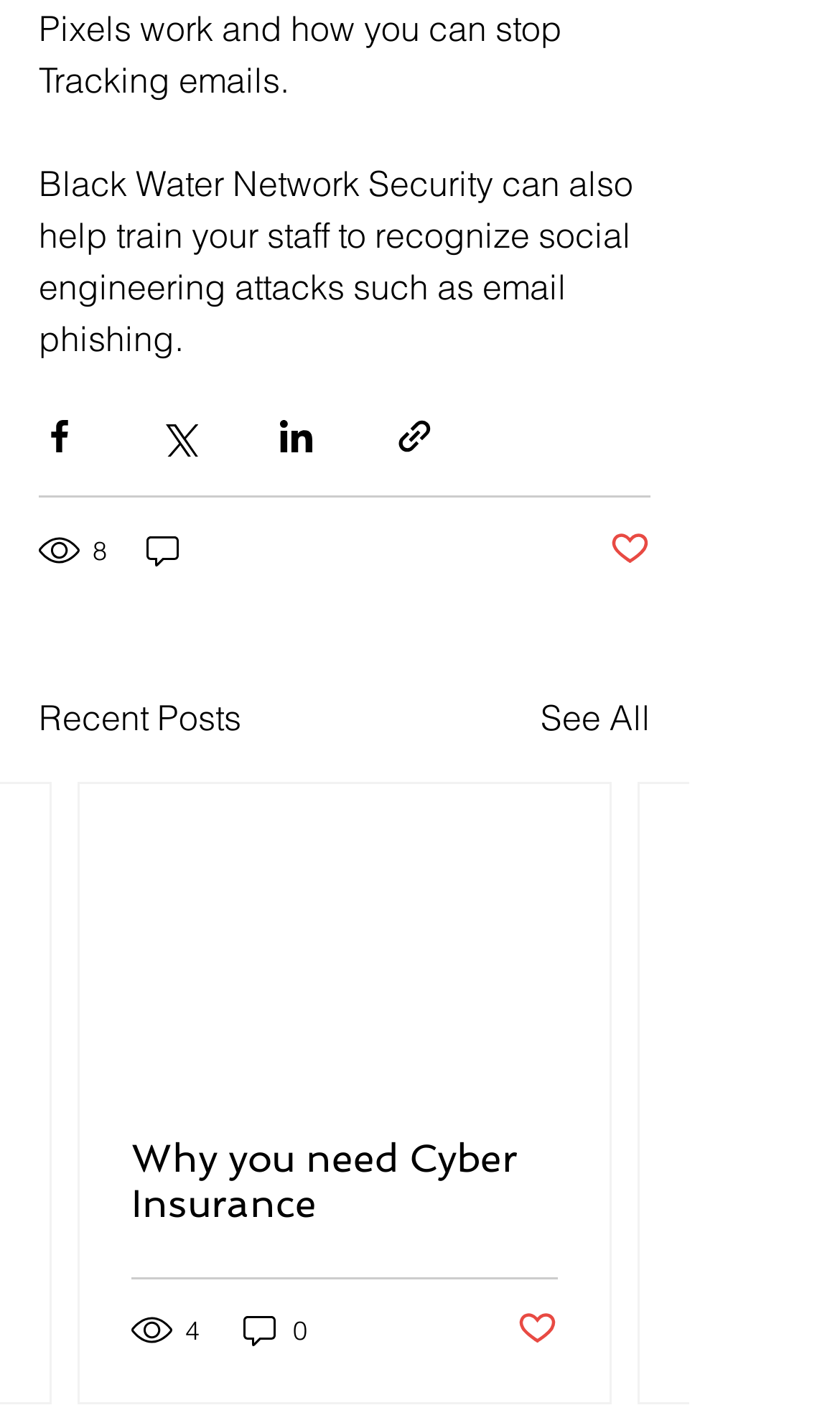Determine the bounding box coordinates of the region I should click to achieve the following instruction: "View the abstract". Ensure the bounding box coordinates are four float numbers between 0 and 1, i.e., [left, top, right, bottom].

None